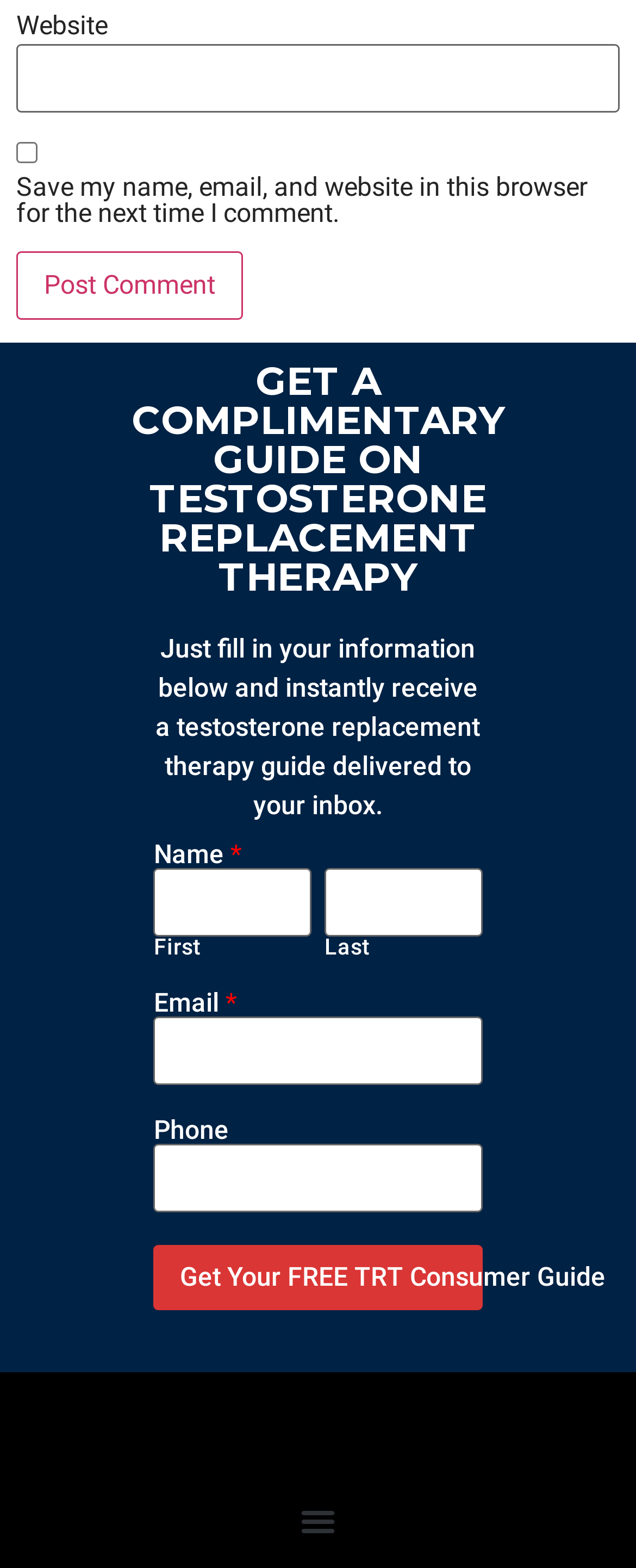Provide the bounding box coordinates of the area you need to click to execute the following instruction: "Enter website".

[0.026, 0.028, 0.974, 0.072]